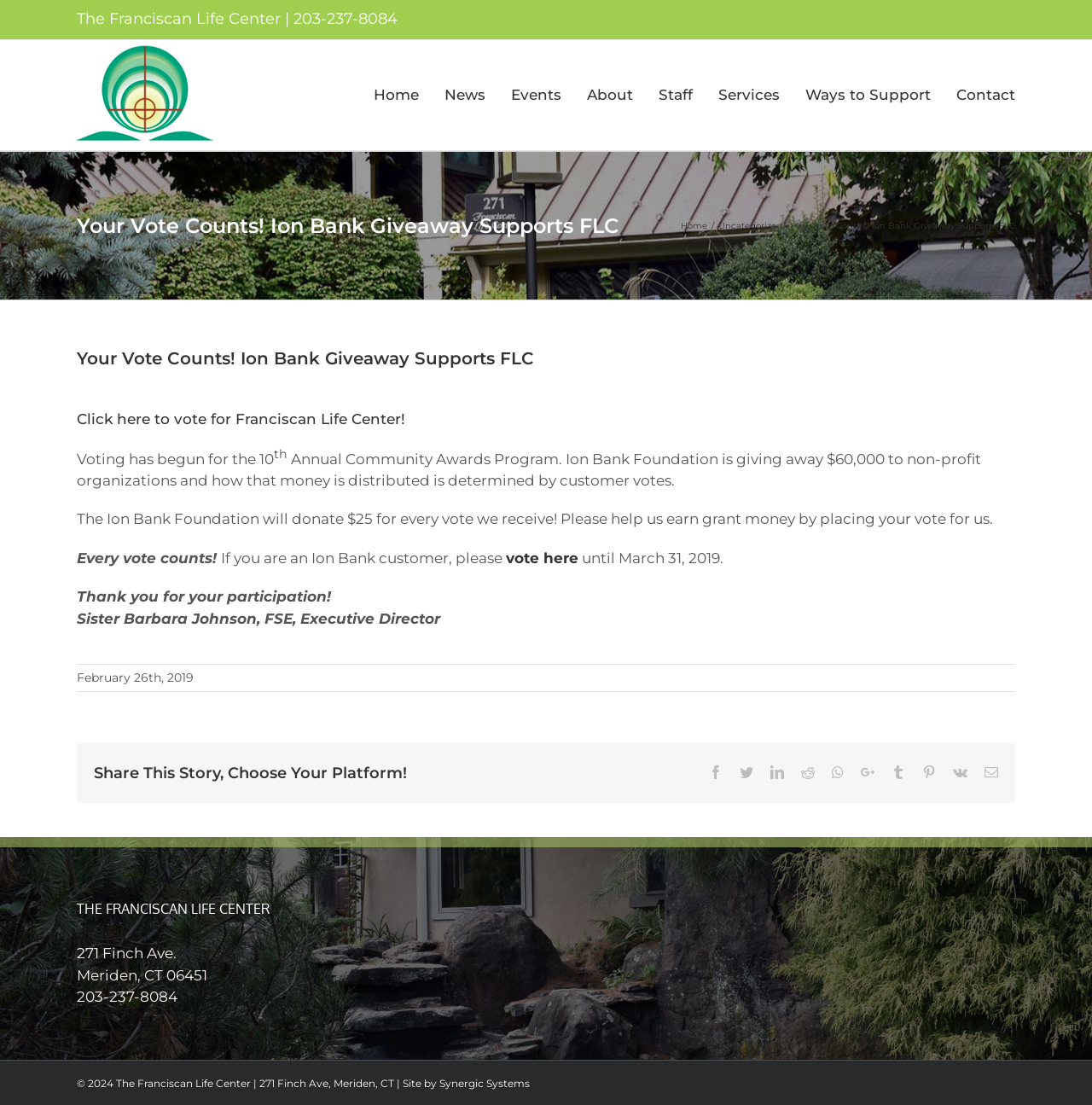Specify the bounding box coordinates of the element's region that should be clicked to achieve the following instruction: "Visit the home page". The bounding box coordinates consist of four float numbers between 0 and 1, in the format [left, top, right, bottom].

[0.342, 0.036, 0.384, 0.136]